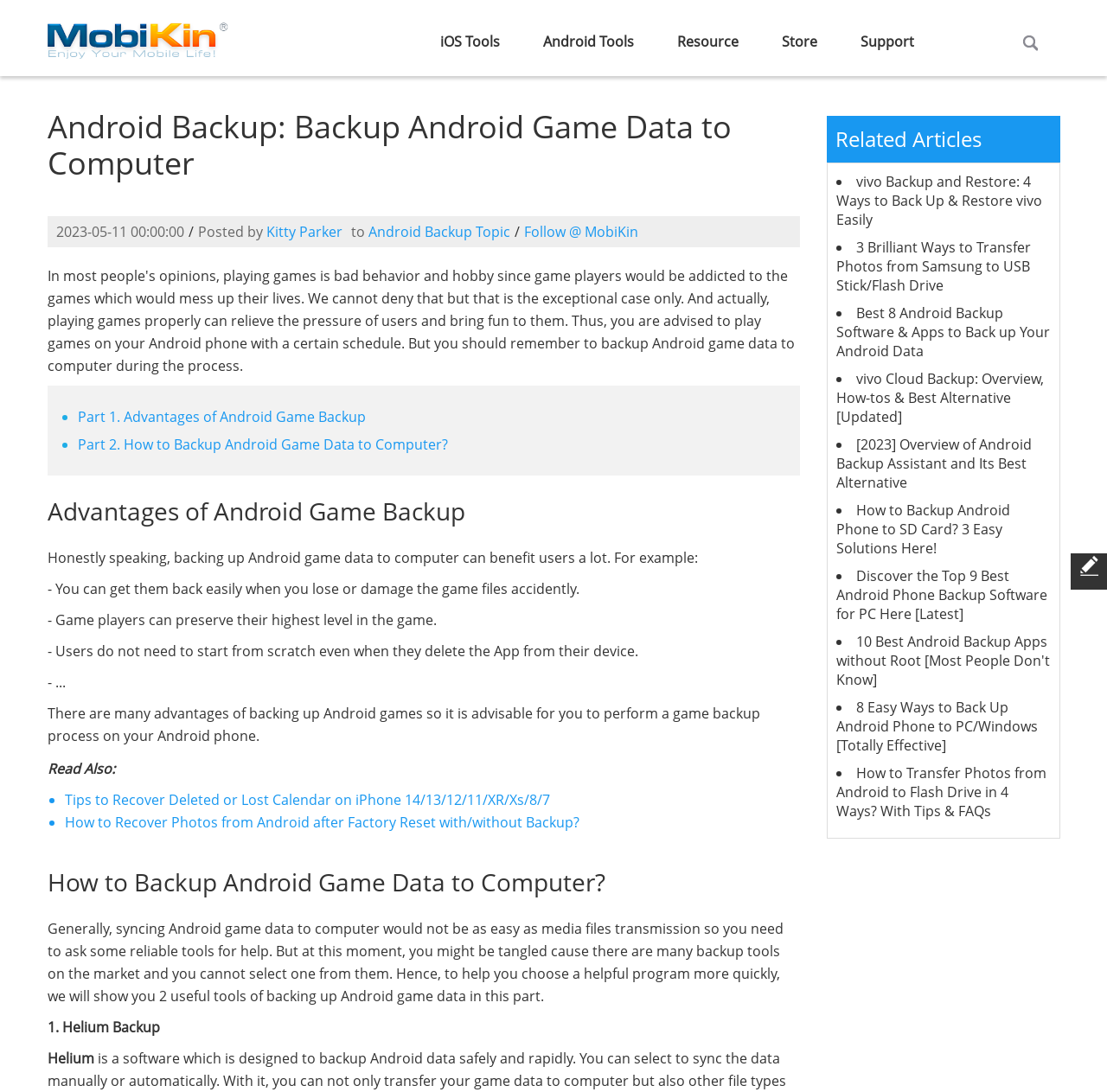Identify the bounding box coordinates necessary to click and complete the given instruction: "Click on the 'MobiKin' link".

[0.043, 0.025, 0.207, 0.042]